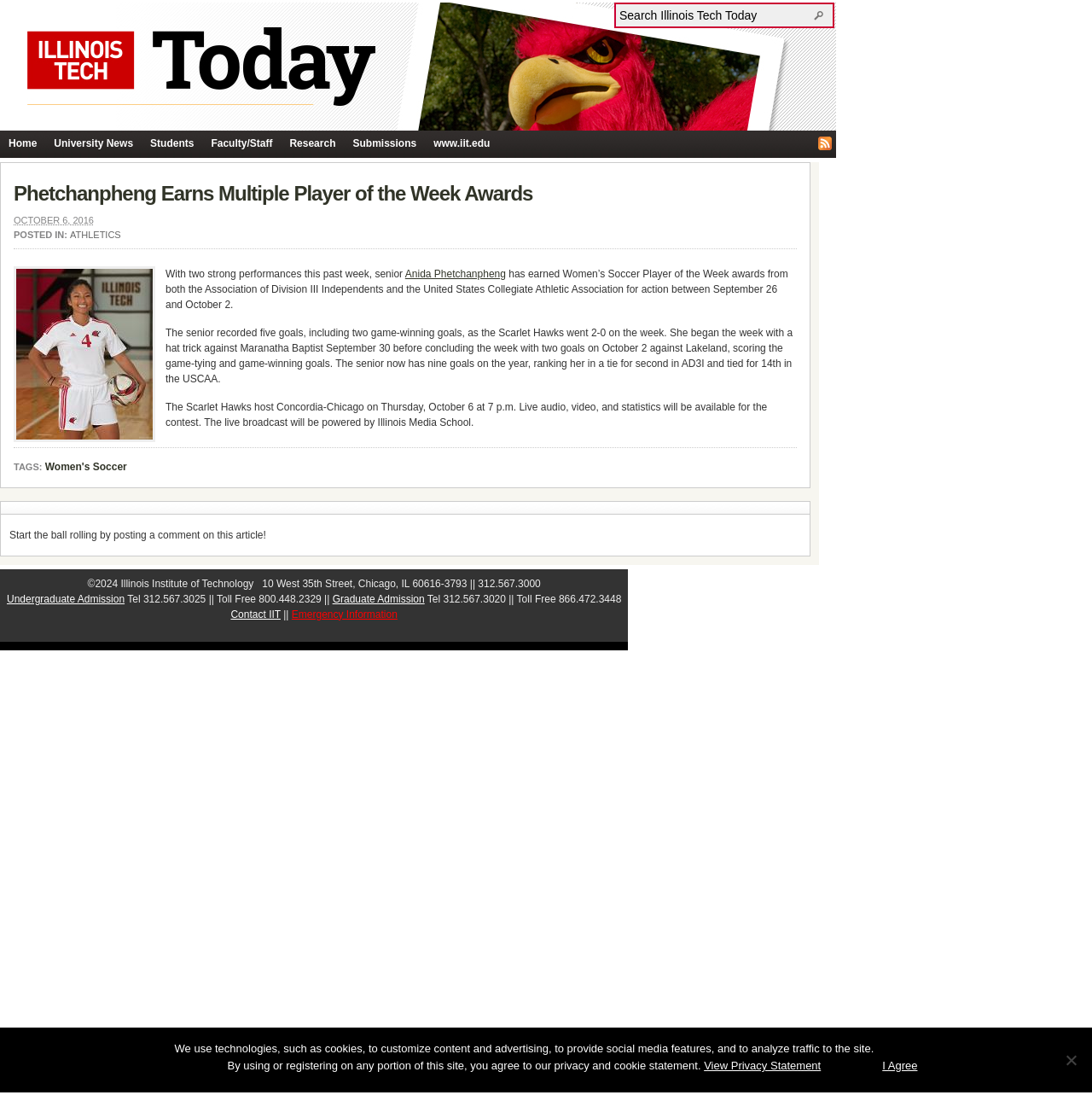Specify the bounding box coordinates of the element's area that should be clicked to execute the given instruction: "Read Phetchanpheng Earns Multiple Player of the Week Awards". The coordinates should be four float numbers between 0 and 1, i.e., [left, top, right, bottom].

[0.012, 0.164, 0.73, 0.189]